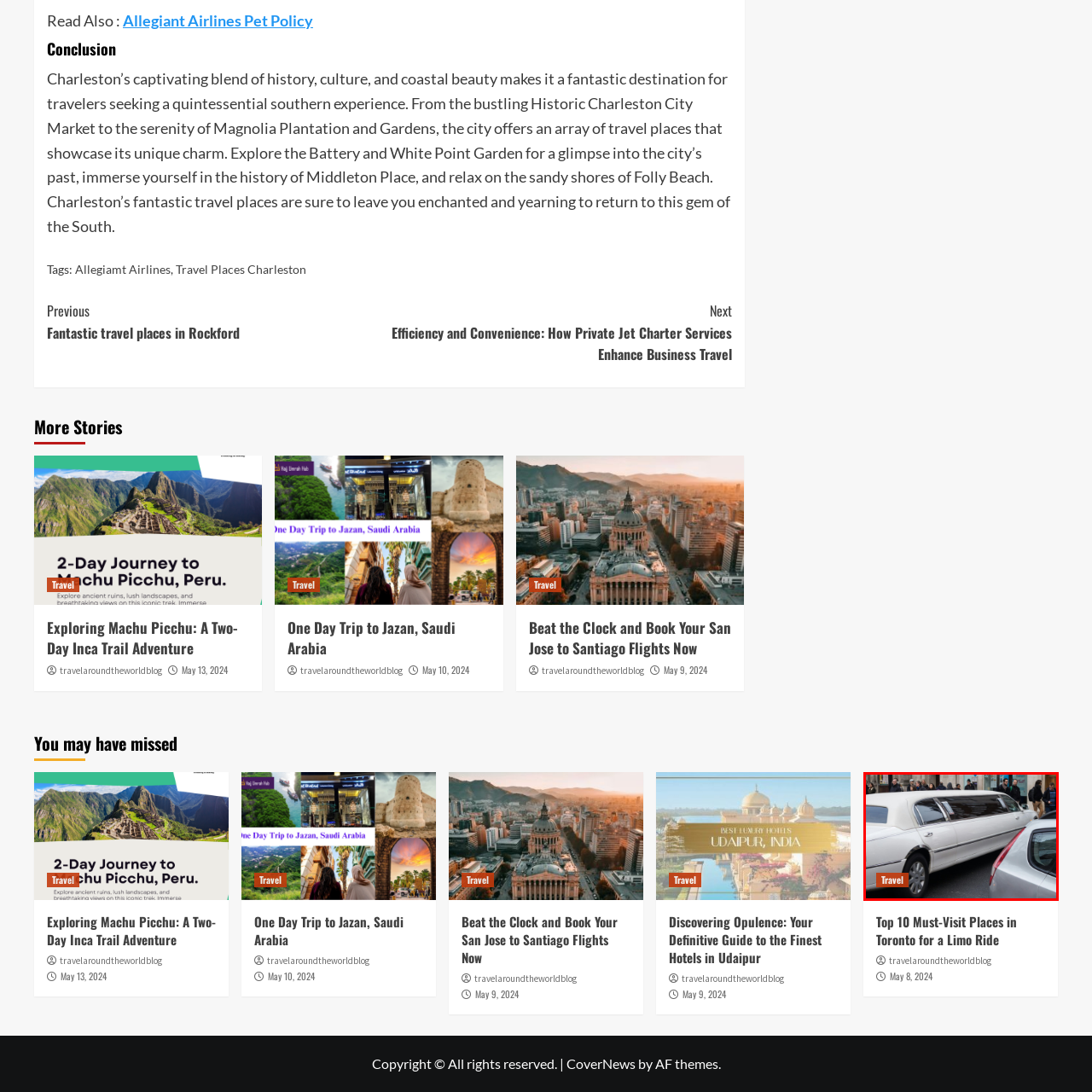What is the color of the limousine?
Observe the image inside the red bounding box carefully and formulate a detailed answer based on what you can infer from the visual content.

The caption explicitly states that the limousine is 'luxurious white', indicating that the vehicle's exterior is white in color.